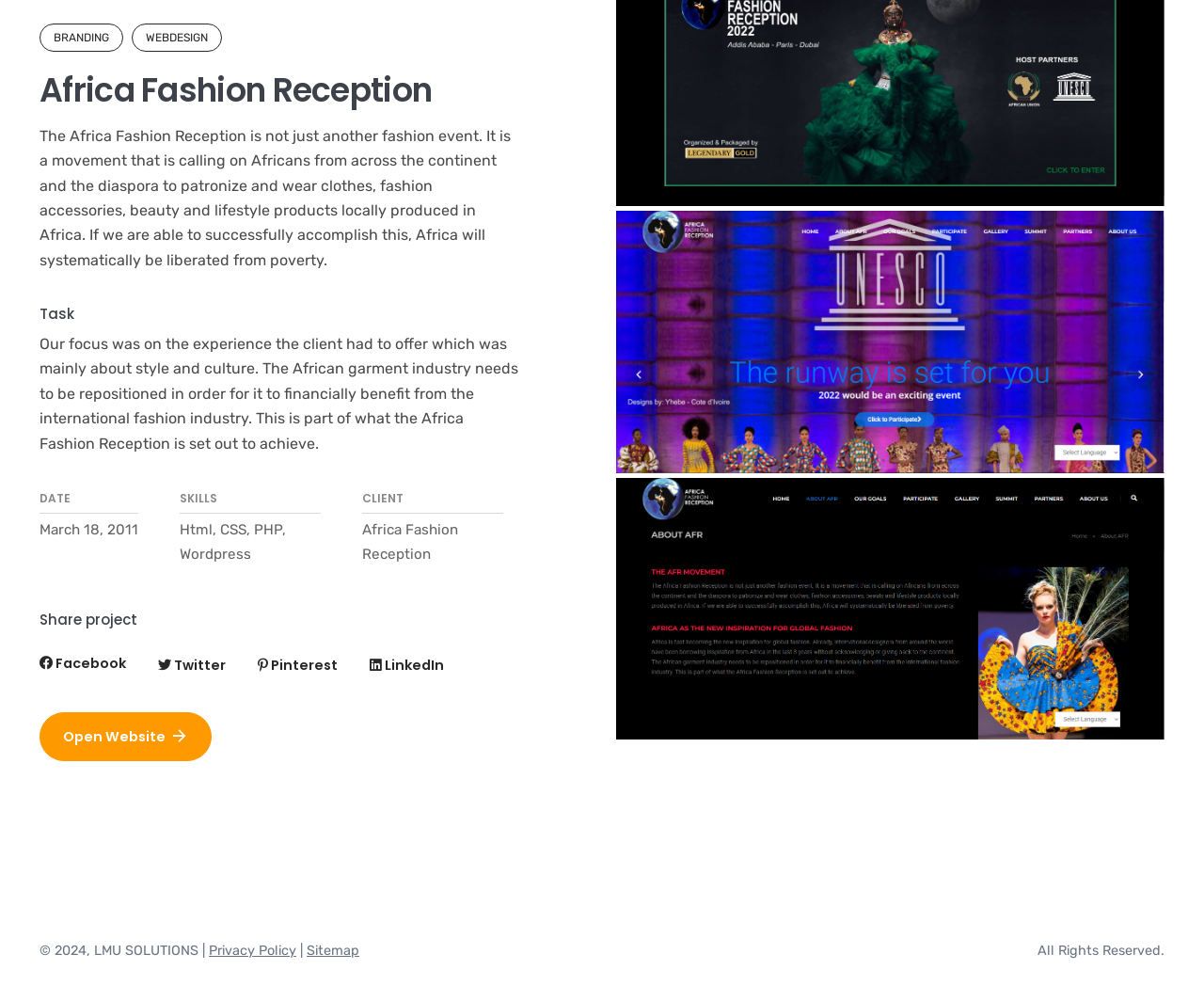Identify the bounding box coordinates of the HTML element based on this description: "Facebook".

[0.033, 0.656, 0.105, 0.689]